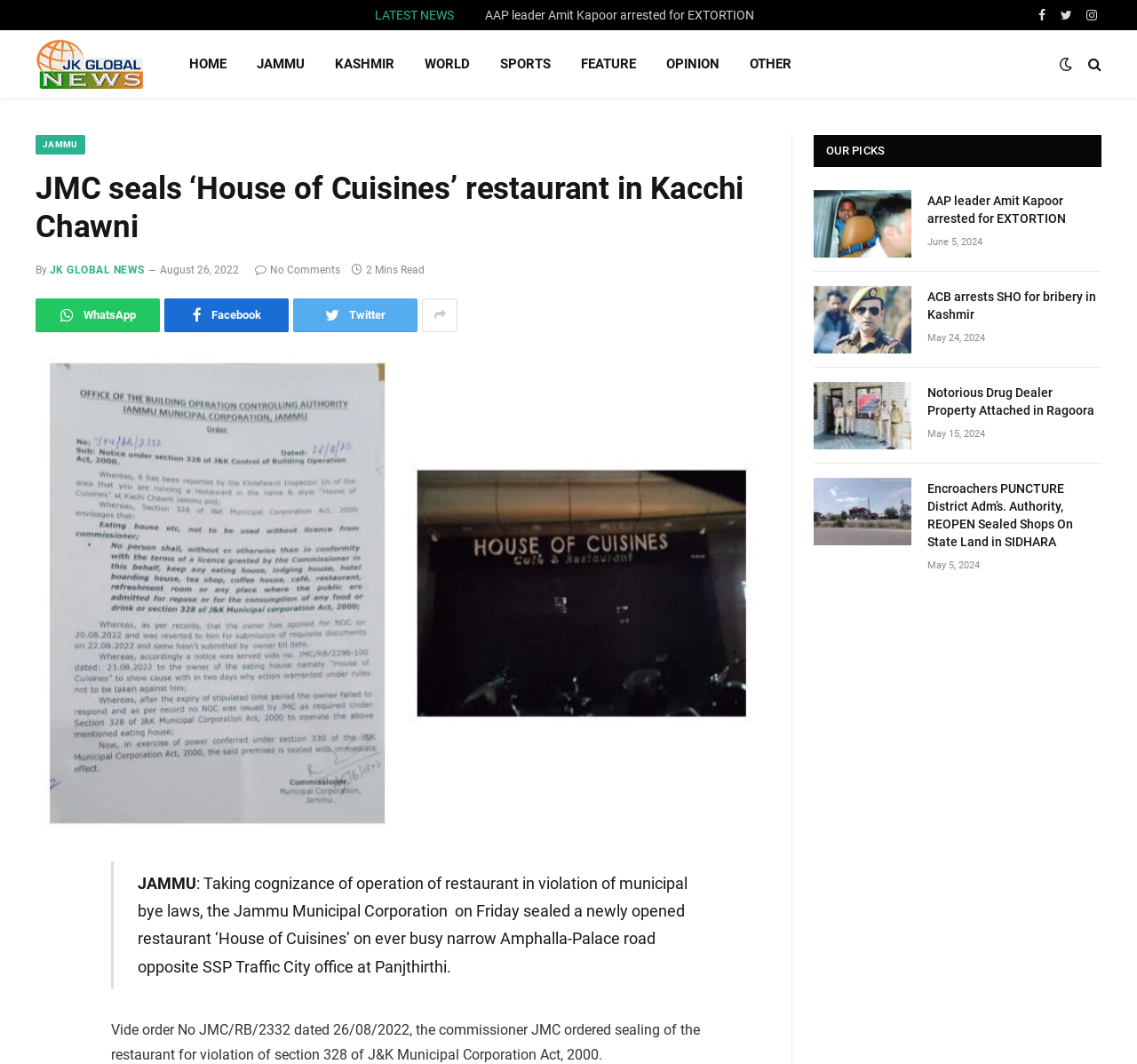Please identify the primary heading of the webpage and give its text content.

JMC seals ‘House of Cuisines’ restaurant in Kacchi Chawni